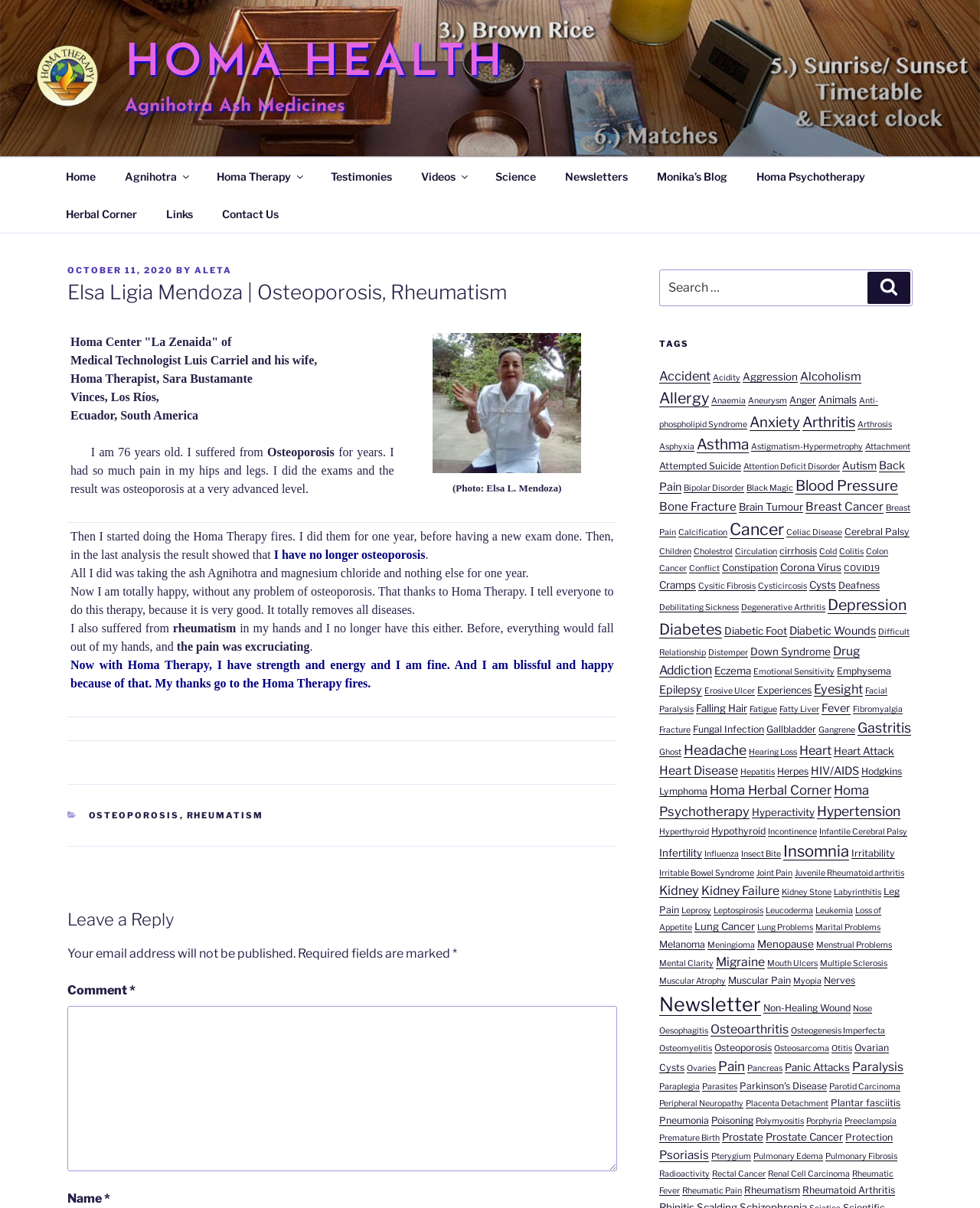Kindly determine the bounding box coordinates for the area that needs to be clicked to execute this instruction: "Click on the 'Home' link".

[0.053, 0.13, 0.111, 0.161]